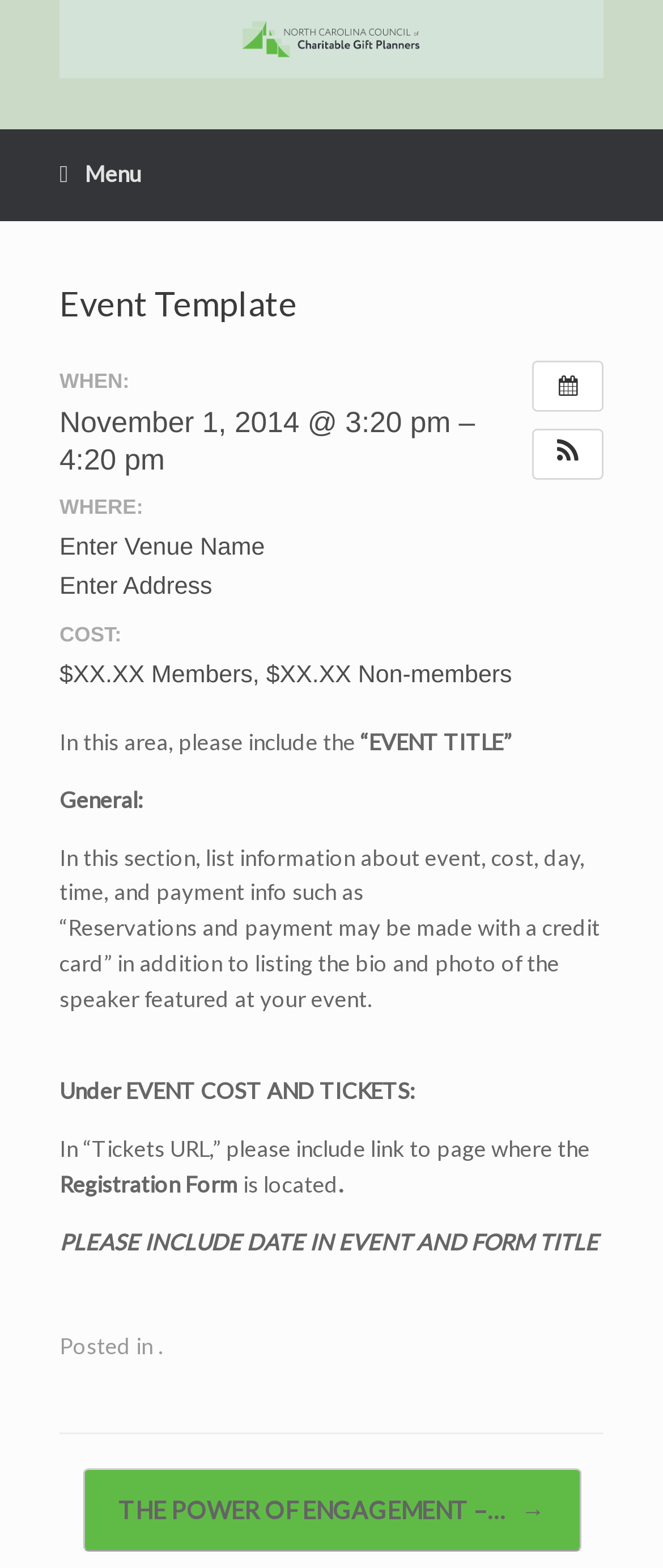What is the suggested information to be included in the event description?
Answer briefly with a single word or phrase based on the image.

Event, cost, day, time, and payment info